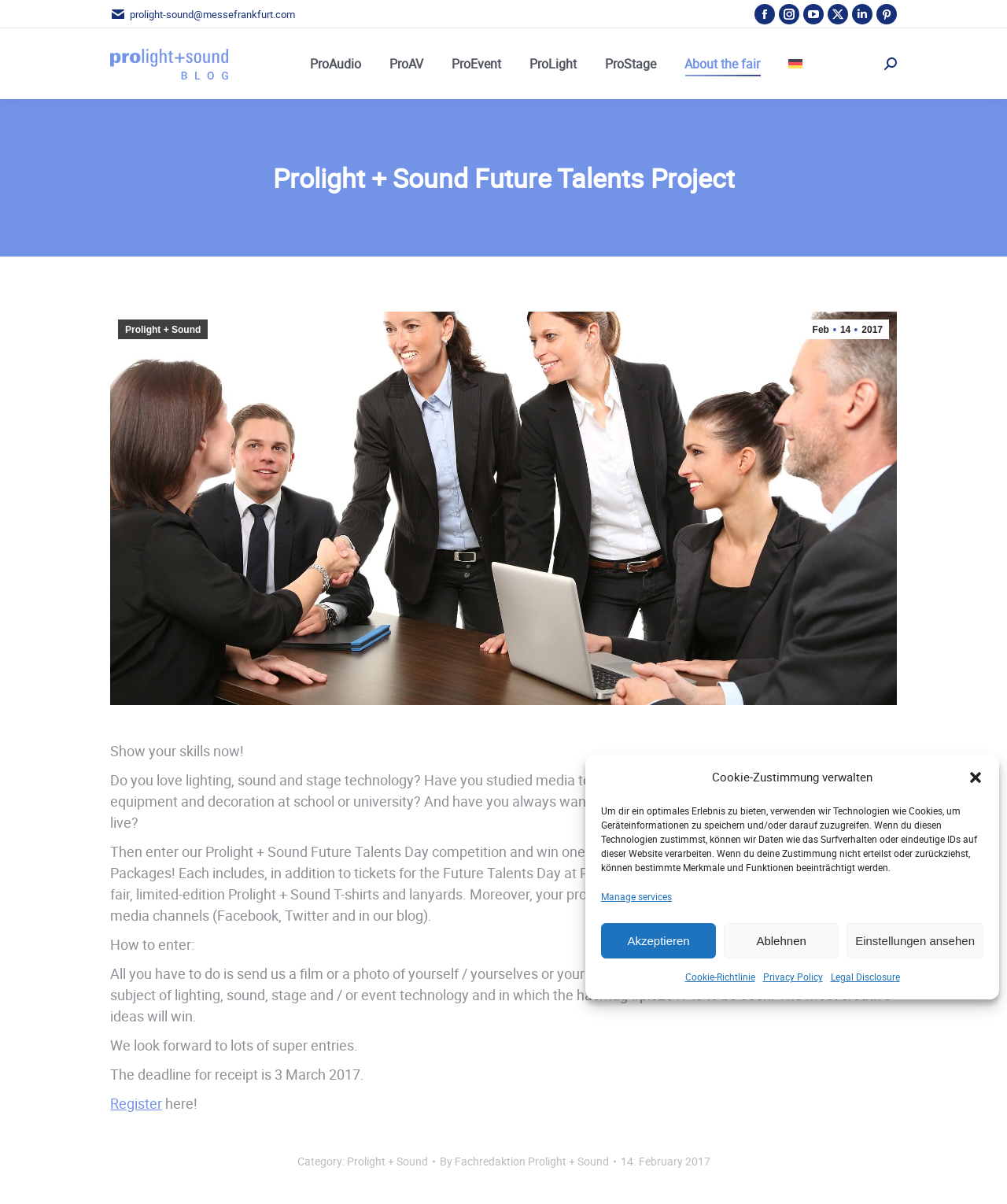Give a succinct answer to this question in a single word or phrase: 
What is the deadline for the competition?

3 March 2017